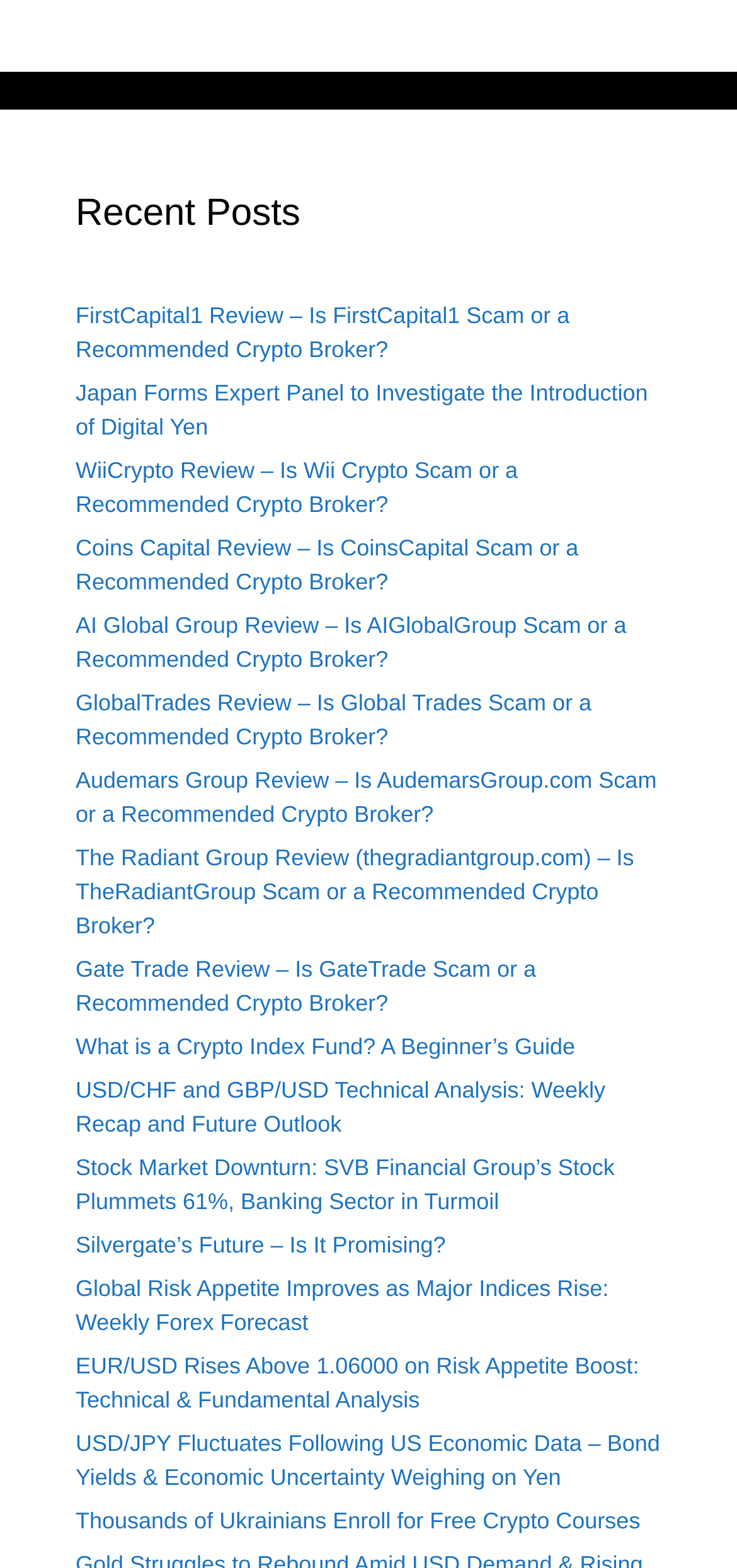Is there an article about technical analysis?
Refer to the image and give a detailed response to the question.

I found a link 'USD/CHF and GBP/USD Technical Analysis: Weekly Recap and Future Outlook' which suggests that there is an article about technical analysis on this webpage.